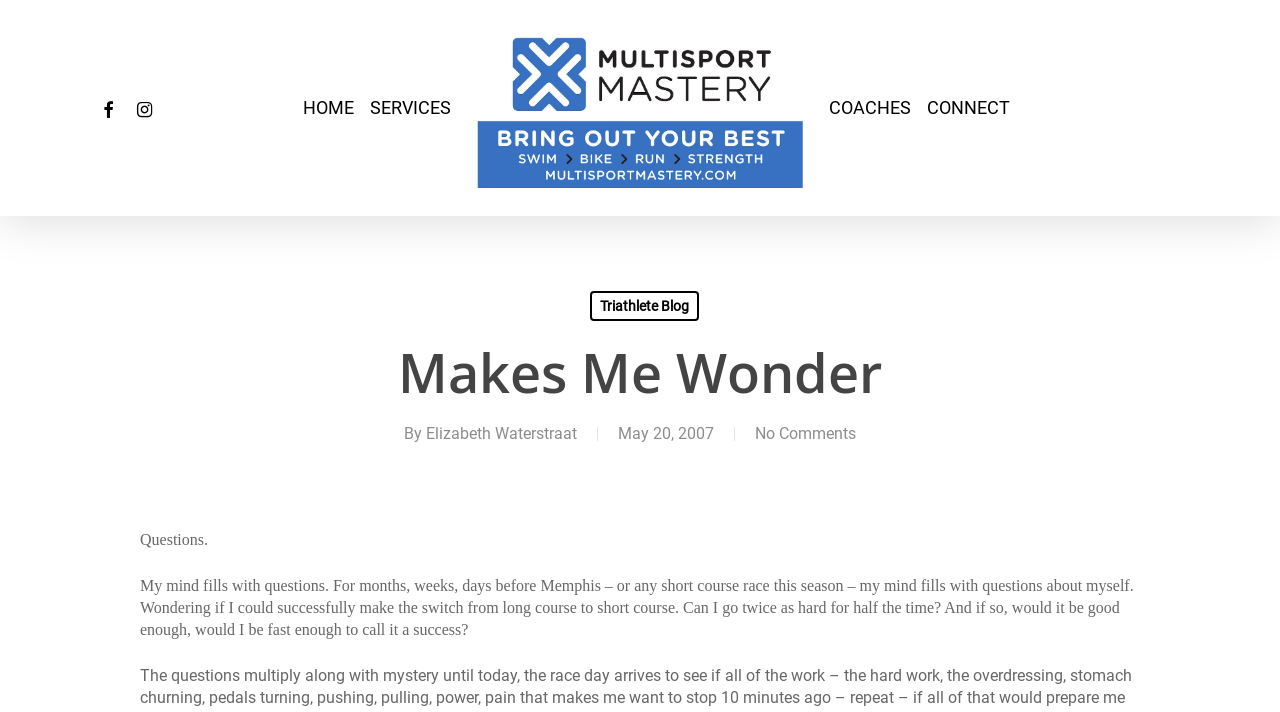Given the following UI element description: "Connect", find the bounding box coordinates in the webpage screenshot.

[0.724, 0.135, 0.789, 0.169]